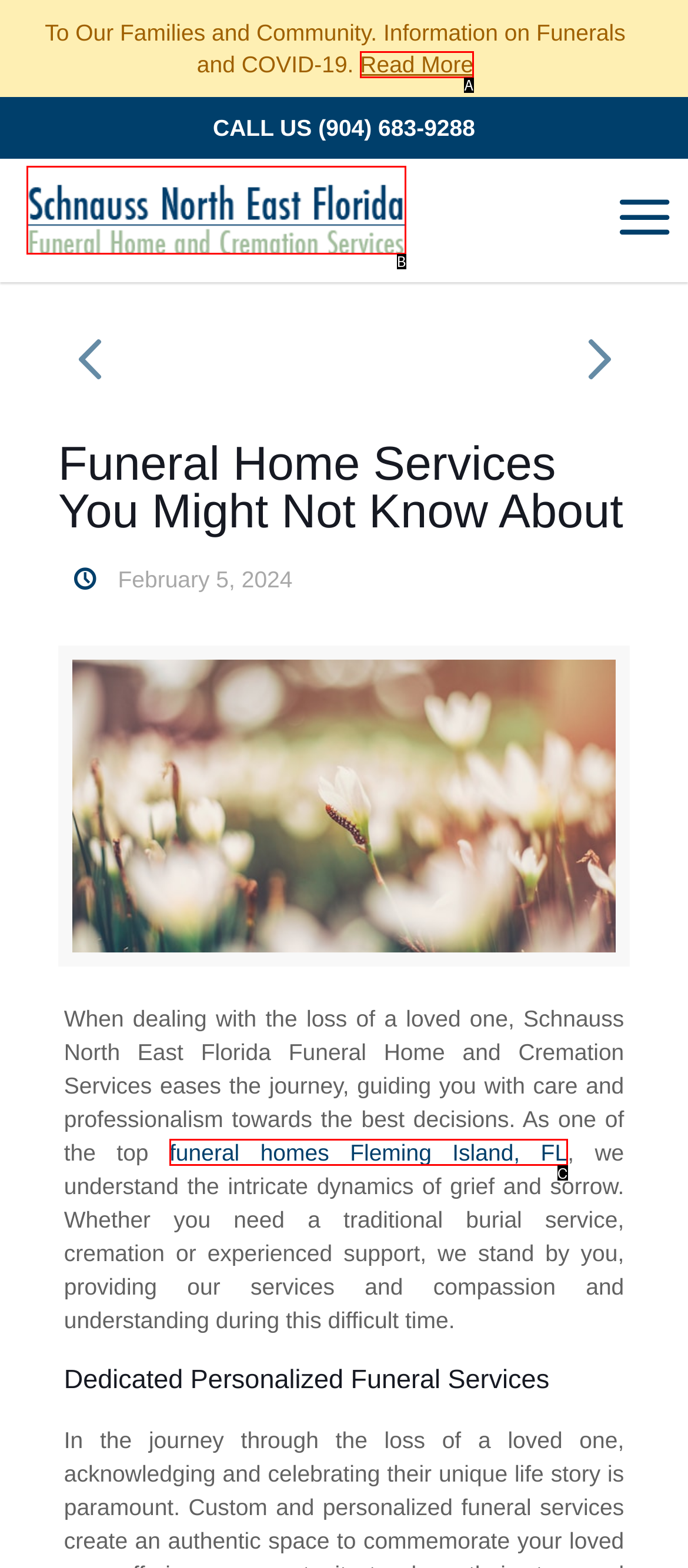Which lettered UI element aligns with this description: funeral homes Fleming Island, FL
Provide your answer using the letter from the available choices.

C